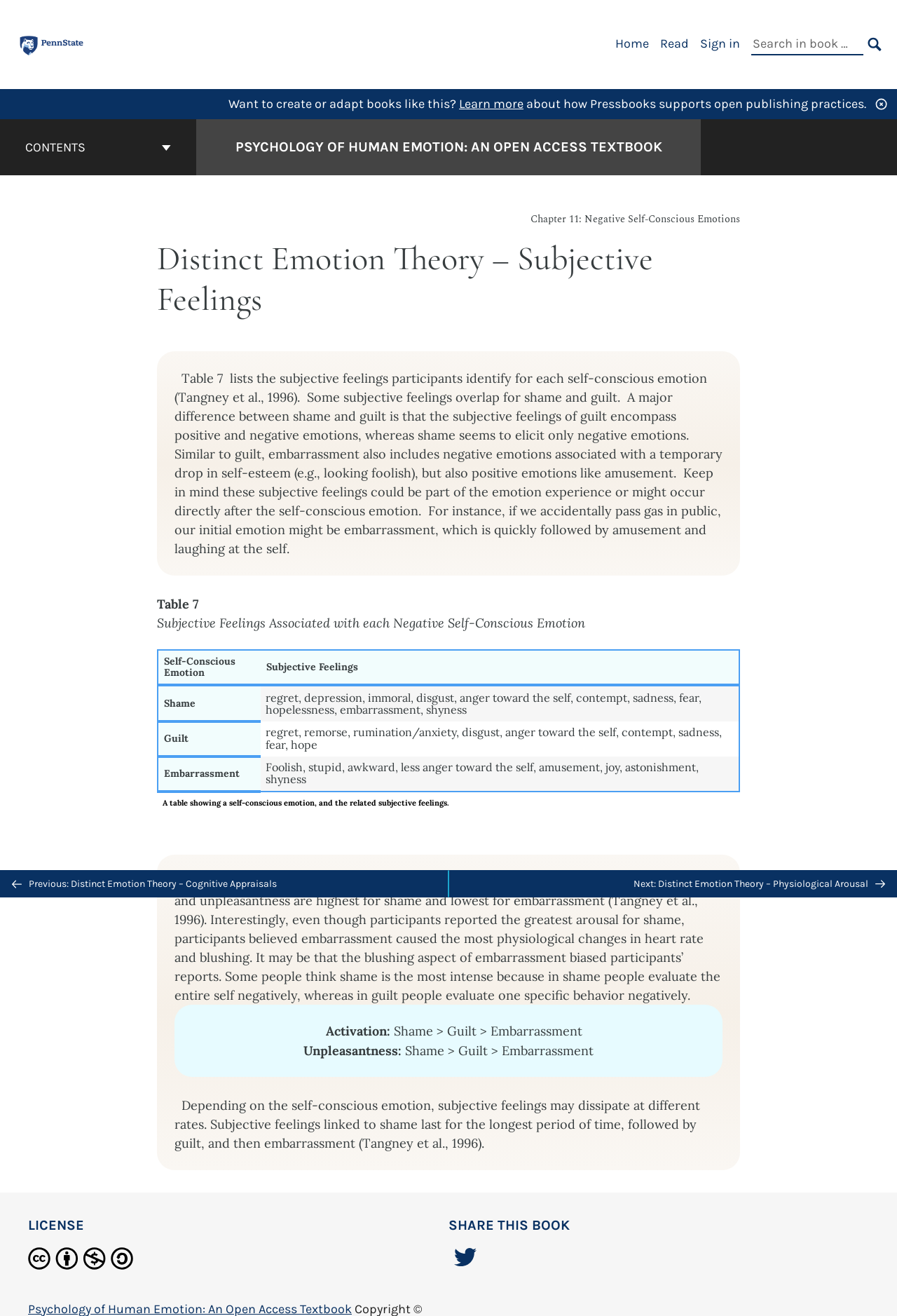Determine the bounding box coordinates of the clickable element necessary to fulfill the instruction: "Share on Twitter". Provide the coordinates as four float numbers within the 0 to 1 range, i.e., [left, top, right, bottom].

[0.5, 0.948, 0.538, 0.969]